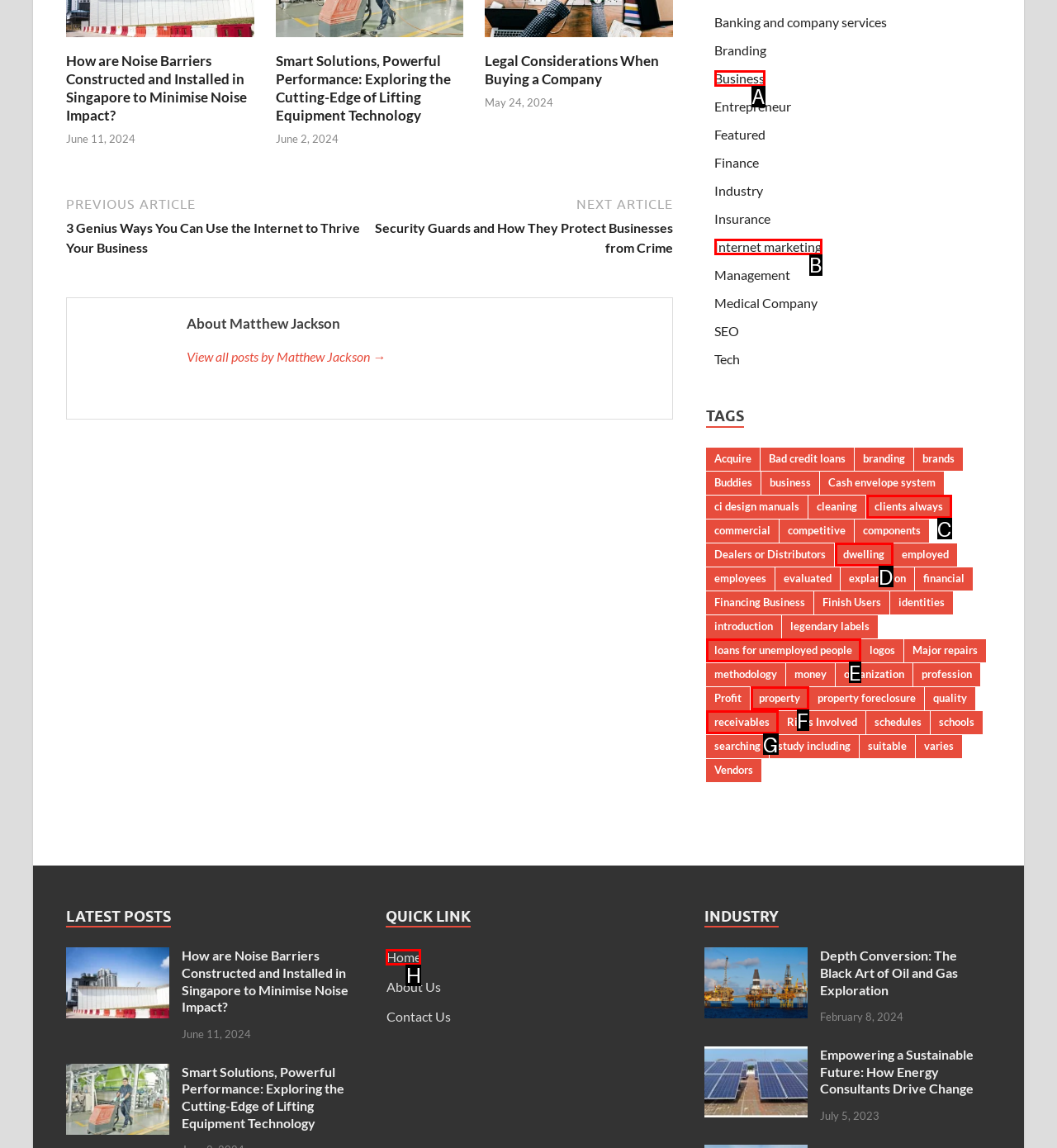Tell me the letter of the HTML element that best matches the description: certificate from the provided options.

None